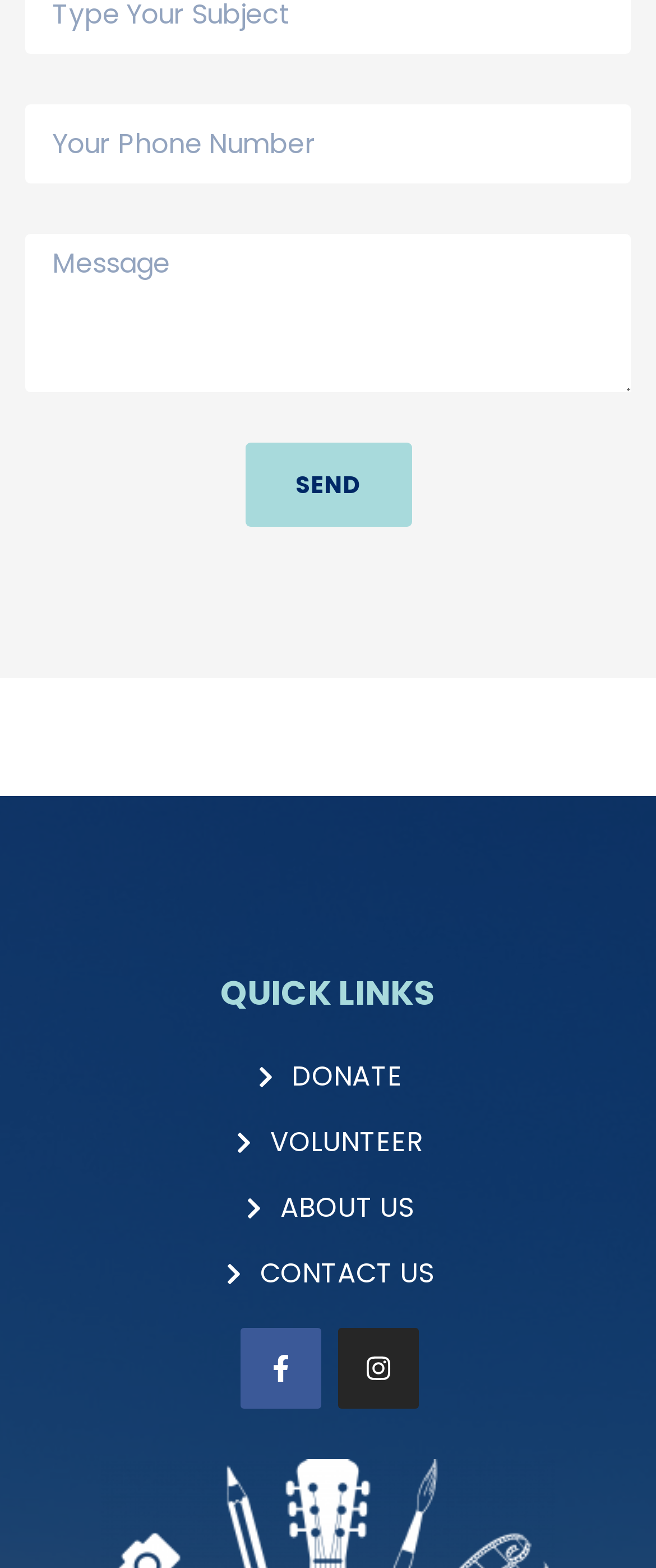Carefully examine the image and provide an in-depth answer to the question: How many links are under QUICK LINKS?

I counted the number of links under the heading 'QUICK LINKS' which are 'DONATE', 'VOLUNTEER', 'ABOUT US', and 'CONTACT US'.